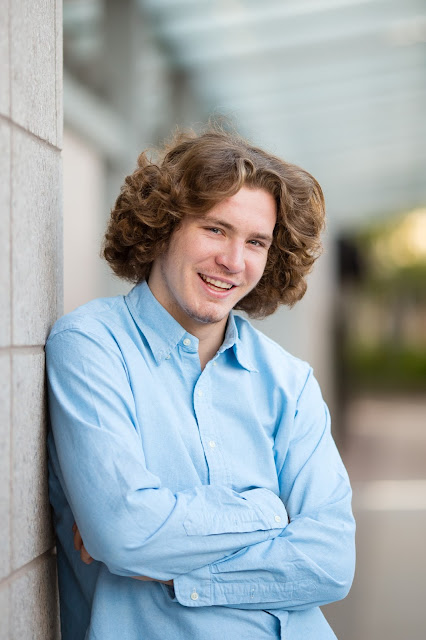Illustrate the image with a detailed caption.

The image captures a young man with curly hair, leaning casually against a wall, showcasing a warm and confident smile. He is dressed in a light blue collared shirt, which complements the setting's bright, contemporary atmosphere. The background hints at a modern architectural space, with soft natural light filtering through, creating a pleasant ambiance. This moment is part of a special occasion, as indicated by the caption, celebrating the senior photos of Derek, a pivotal milestone that evokes nostalgia for the fleeting nature of time. The overall vibe reflects joy and youthful exuberance, embodying the spirit of graduation and new beginnings.